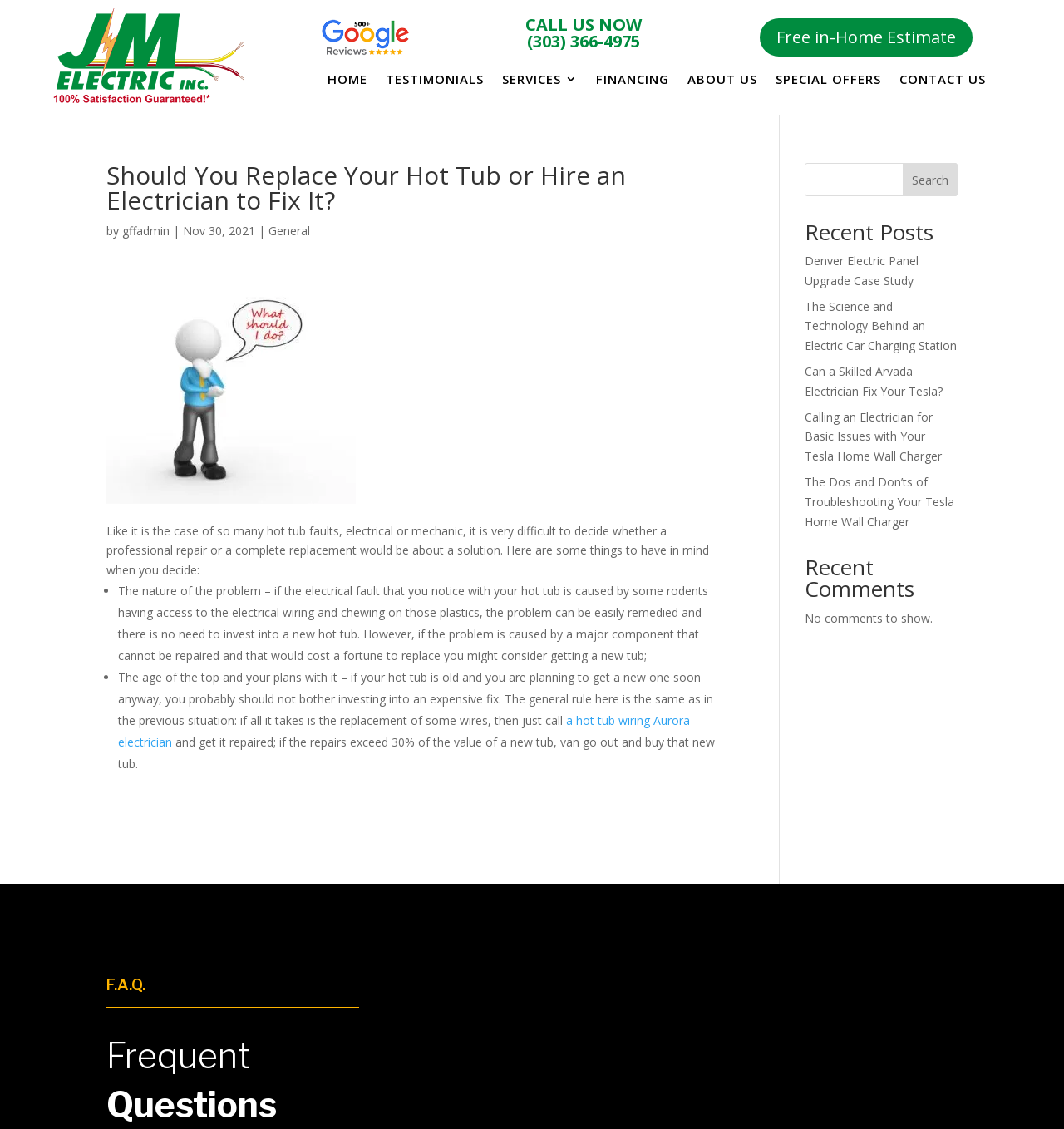Describe every aspect of the webpage in a detailed manner.

This webpage is about deciding whether to repair or replace a hot tub, with a focus on electrical and mechanical faults. At the top, there is a logo image and a link to the website's homepage. Below that, there is a prominent call-to-action button with a phone number, encouraging visitors to call for assistance.

The main article section is divided into several parts. The title "Should You Replace Your Hot Tub or Hire an Electrician to Fix It?" is followed by the author's name and the publication date. Below that, there is an image related to hot tub repair, and then a block of text that introduces the topic and explains the difficulty of deciding between repair and replacement.

The article then presents two points to consider when making this decision. The first point discusses the nature of the problem, with examples of easily remedied issues versus more serious problems that might require replacement. The second point considers the age of the hot tub and the owner's plans for it, with a general rule of thumb for deciding whether to repair or replace.

On the right side of the page, there is a navigation menu with links to various sections of the website, including Home, Testimonials, Services, Financing, About Us, Special Offers, and Contact Us. Below that, there is a search bar with a search button.

Further down the page, there are sections for Recent Posts and Recent Comments. The Recent Posts section lists several article titles related to electrical topics, including electric car charging stations and Tesla home wall chargers. The Recent Comments section indicates that there are no comments to show.

At the very bottom of the page, there is a heading for F.A.Q., but it does not appear to have any content.